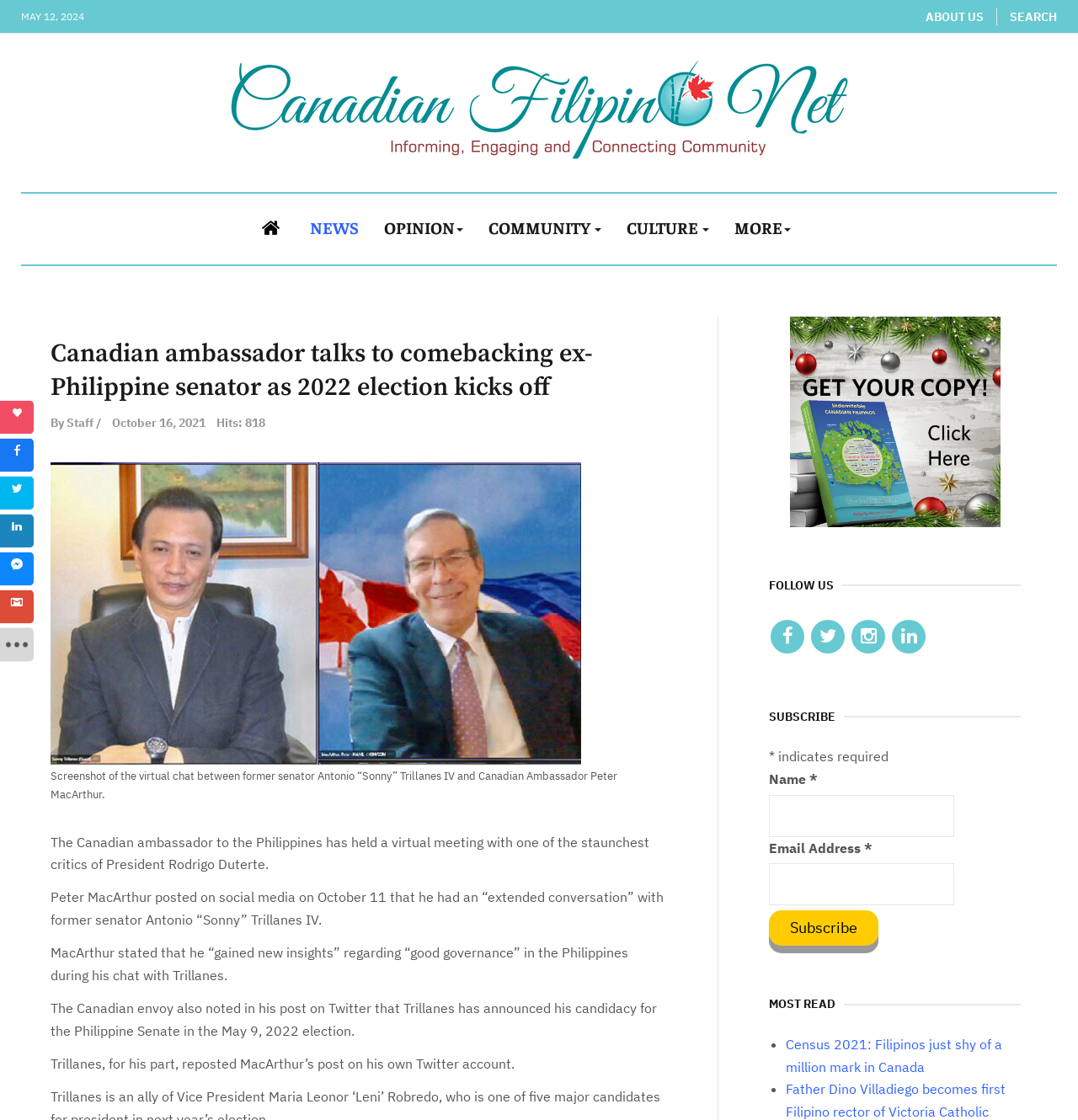Locate the bounding box coordinates of the clickable element to fulfill the following instruction: "Read the latest news". Provide the coordinates as four float numbers between 0 and 1 in the format [left, top, right, bottom].

[0.288, 0.173, 0.333, 0.233]